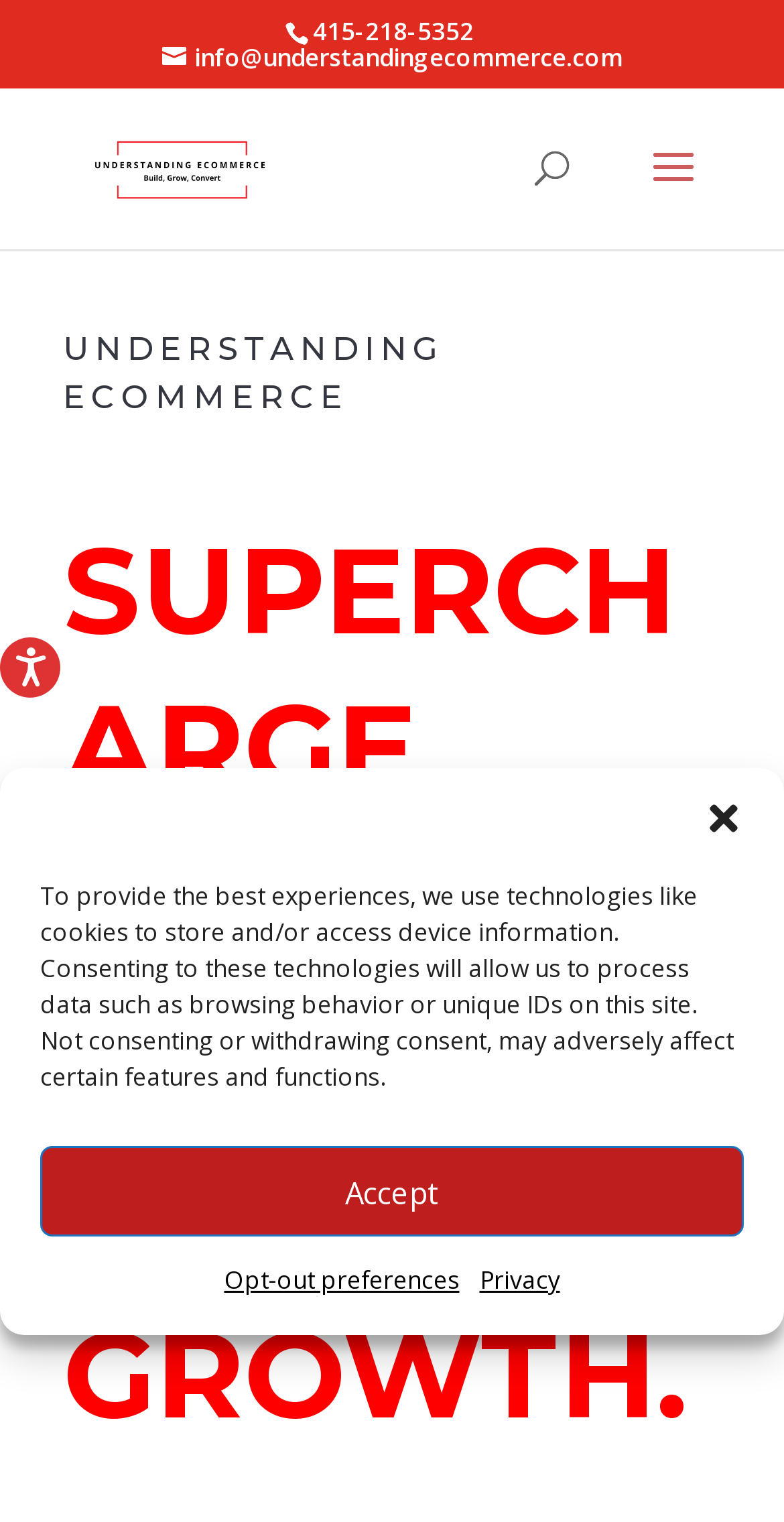Locate the bounding box of the UI element based on this description: "Opt-out preferences". Provide four float numbers between 0 and 1 as [left, top, right, bottom].

[0.286, 0.826, 0.586, 0.857]